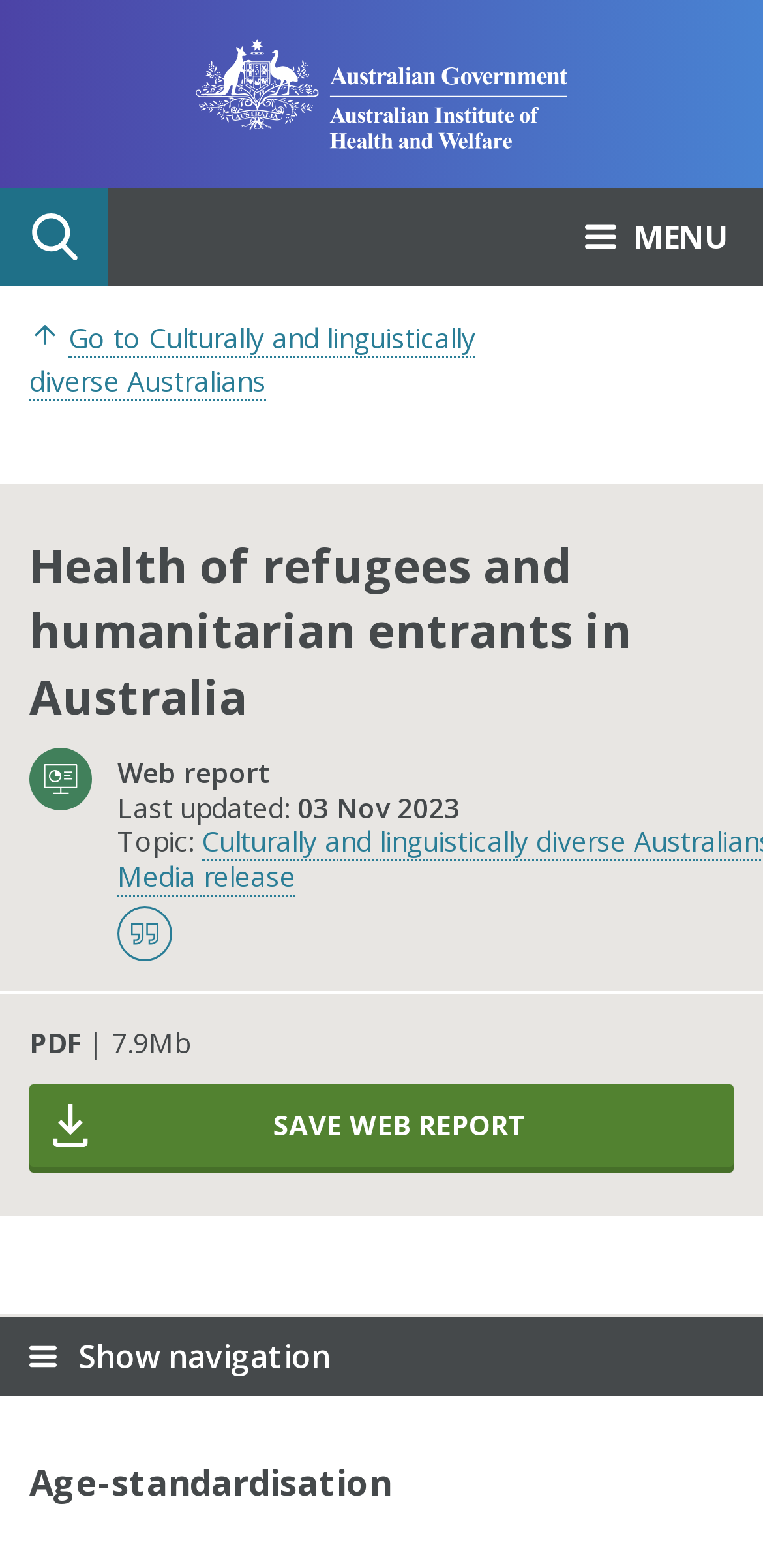From the details in the image, provide a thorough response to the question: When was the web report last updated?

The last updated date is located below the heading 'Health of refugees and humanitarian entrants in Australia', and it is displayed as 'Last updated: 03 Nov 2023'.